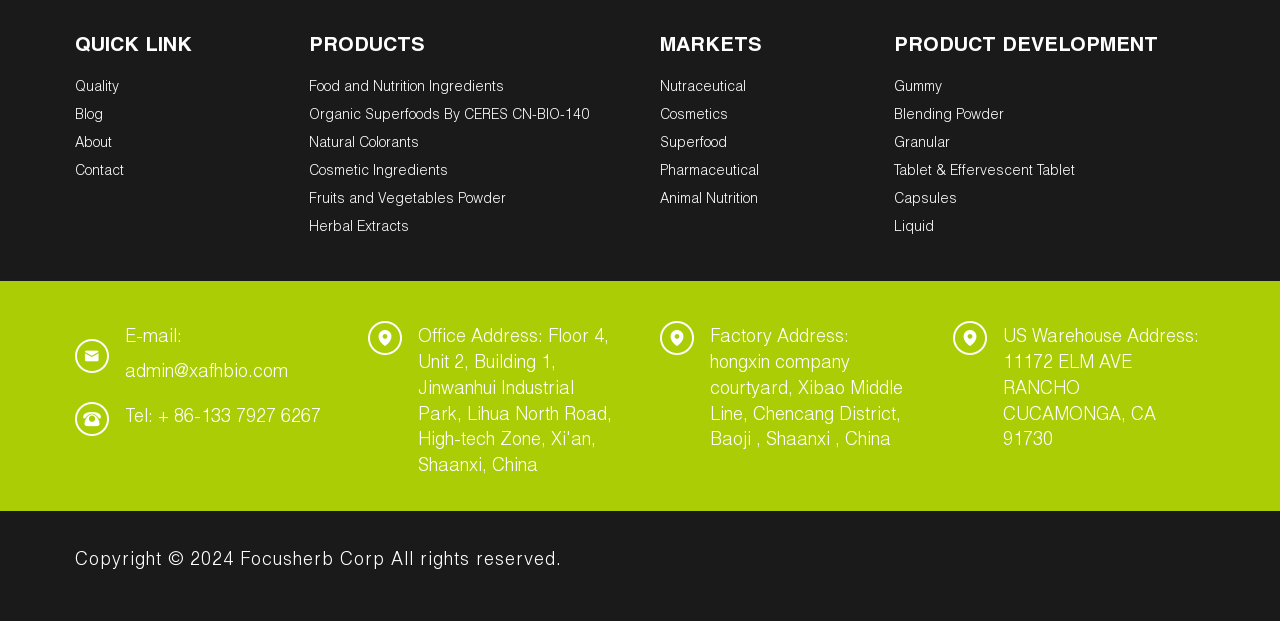Identify the bounding box coordinates for the element you need to click to achieve the following task: "View Food and Nutrition Ingredients". Provide the bounding box coordinates as four float numbers between 0 and 1, in the form [left, top, right, bottom].

[0.241, 0.121, 0.394, 0.163]